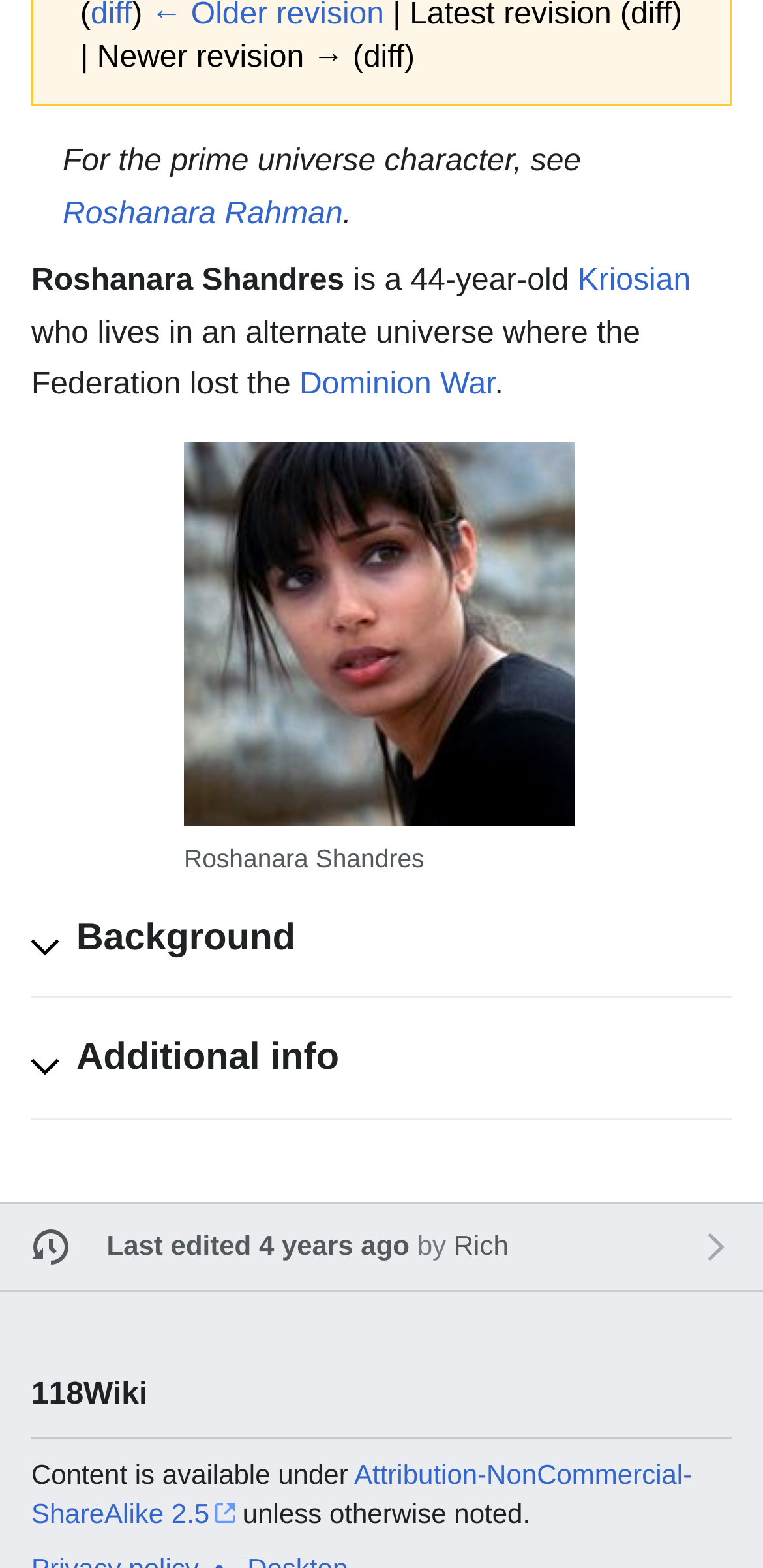Determine the bounding box coordinates for the UI element described. Format the coordinates as (top-left x, top-left y, bottom-right x, bottom-right y) and ensure all values are between 0 and 1. Element description: parent_node: Roshanara Shandres

[0.241, 0.283, 0.754, 0.527]